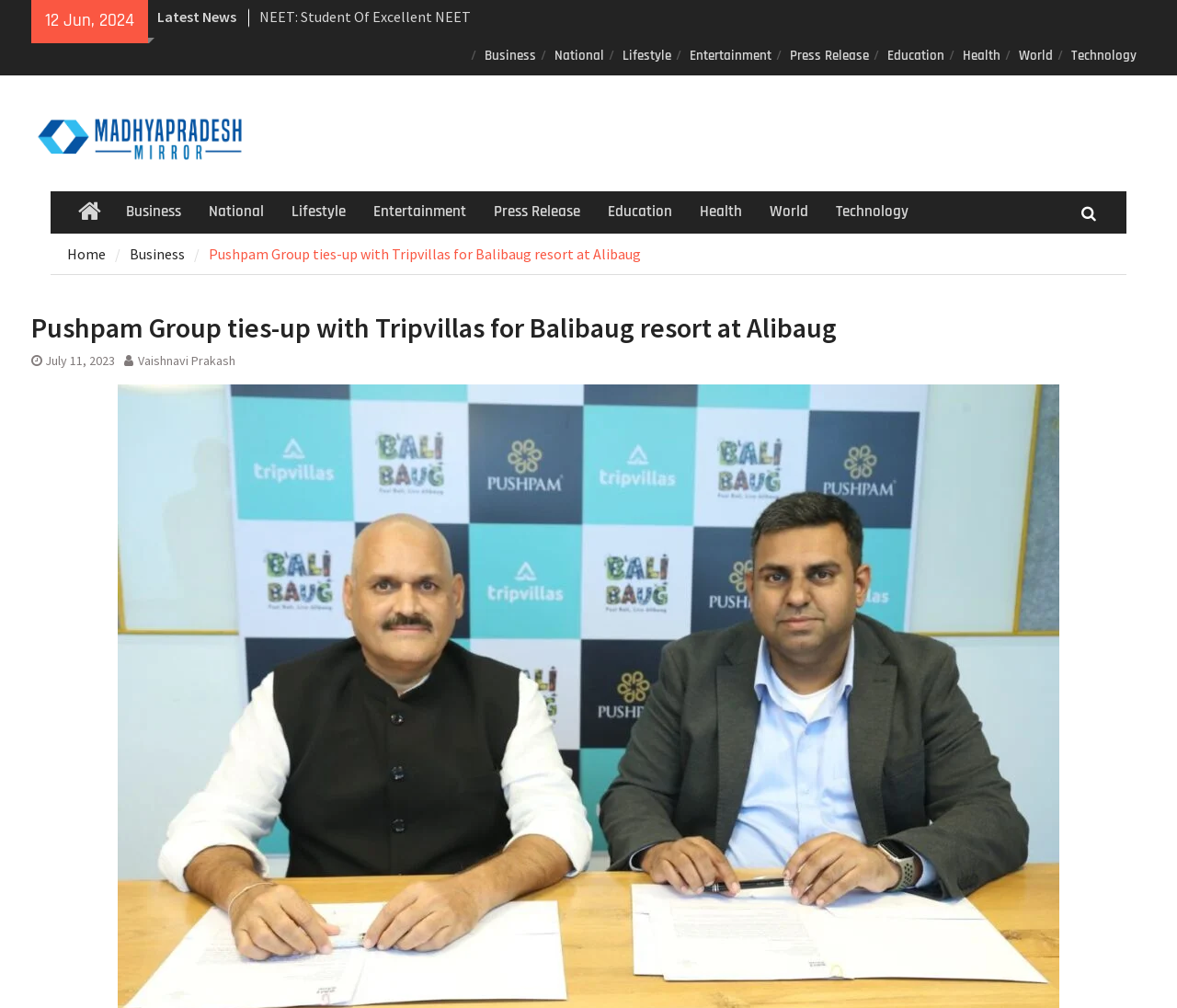Determine the bounding box coordinates for the HTML element described here: "alt="Madhya Pradesh Mirror"".

[0.027, 0.106, 0.215, 0.167]